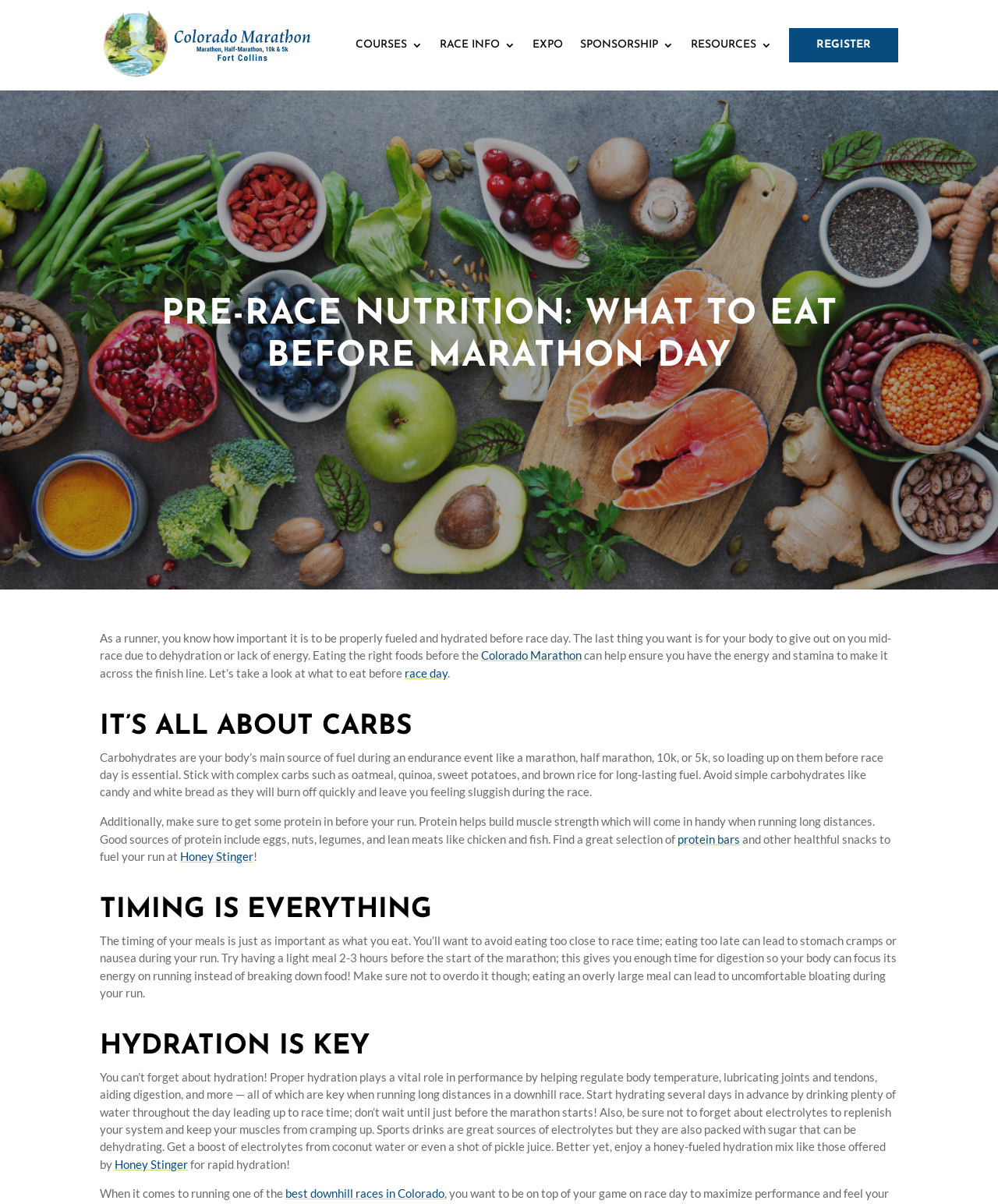Please identify the bounding box coordinates of the clickable region that I should interact with to perform the following instruction: "Read about PRE-RACE NUTRITION". The coordinates should be expressed as four float numbers between 0 and 1, i.e., [left, top, right, bottom].

[0.1, 0.244, 0.9, 0.32]